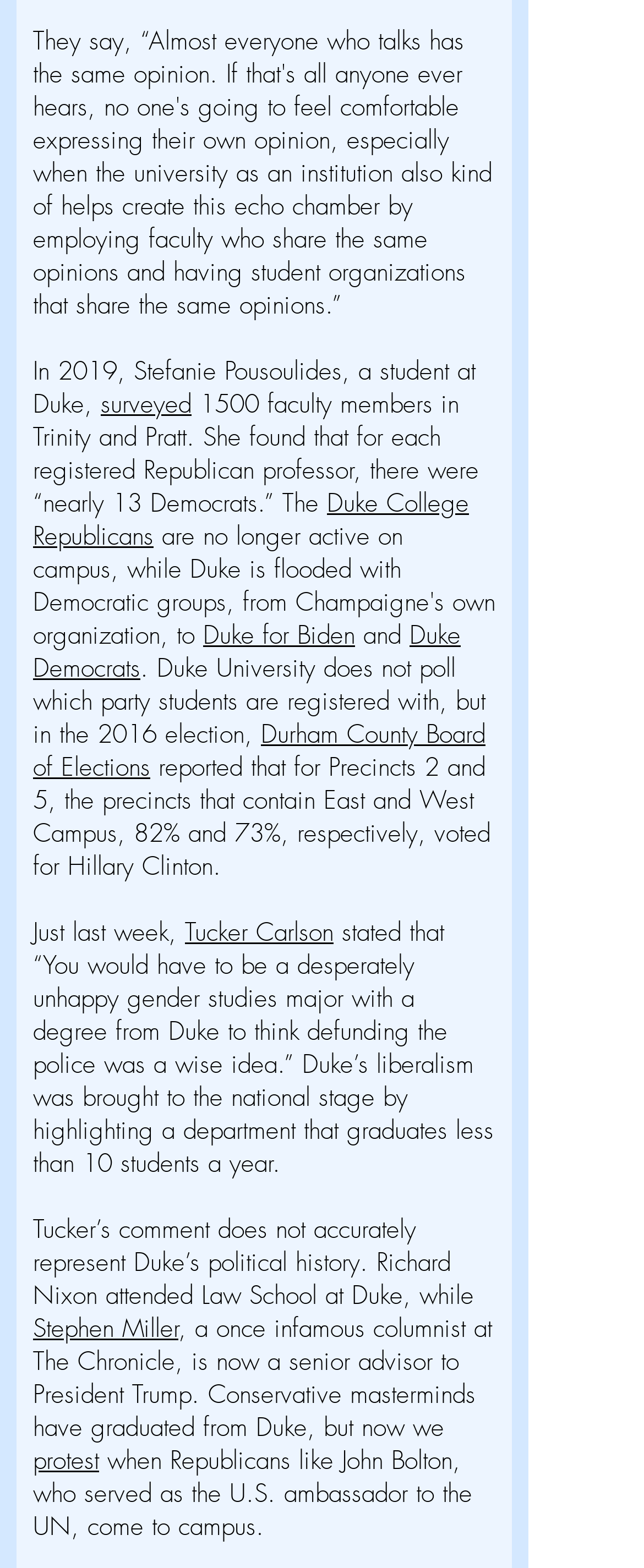Provide the bounding box coordinates for the UI element that is described by this text: "Durham County Board of Elections". The coordinates should be in the form of four float numbers between 0 and 1: [left, top, right, bottom].

[0.051, 0.458, 0.754, 0.5]